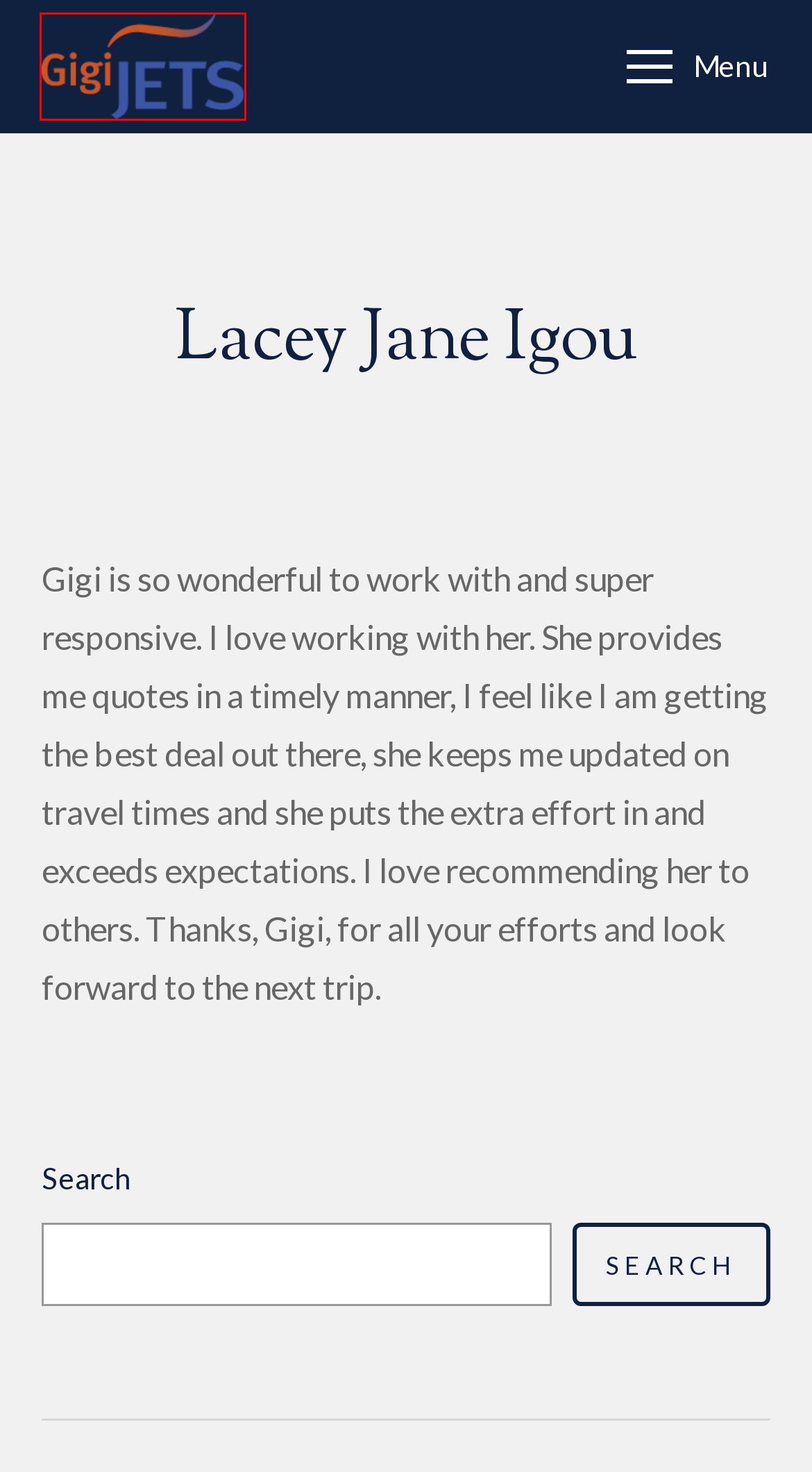Look at the screenshot of a webpage where a red bounding box surrounds a UI element. Your task is to select the best-matching webpage description for the new webpage after you click the element within the bounding box. The available options are:
A. Gigi Jets – Premium Private Jet Charters
B. Blog – Gigi Jets
C. New to Flying Privately. For Your Safety, Avoid Illegal Charters – Gigi Jets
D. Aircraft Guide – Gigi Jets
E. Contact – Gigi Jets
F. Gigi – Gigi Jets
G. Business Aviation as a Career Path, Without Flying the Plane – Gigi Jets
H. Randy Thaemert Design + Consulting - BRAND BOLDLY

A